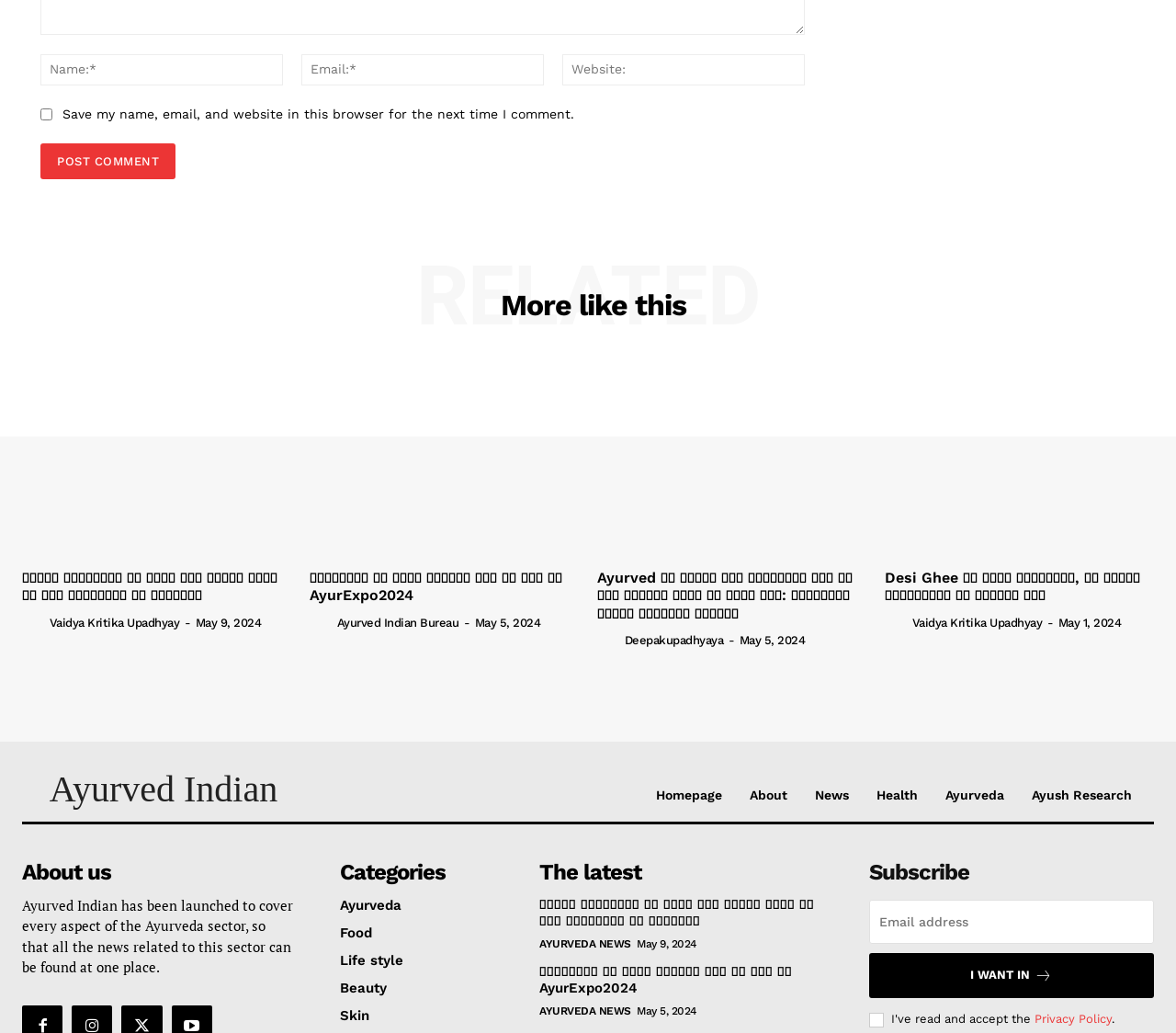Highlight the bounding box coordinates of the element you need to click to perform the following instruction: "Go to the 'Ayurveda' category."

[0.289, 0.868, 0.421, 0.884]